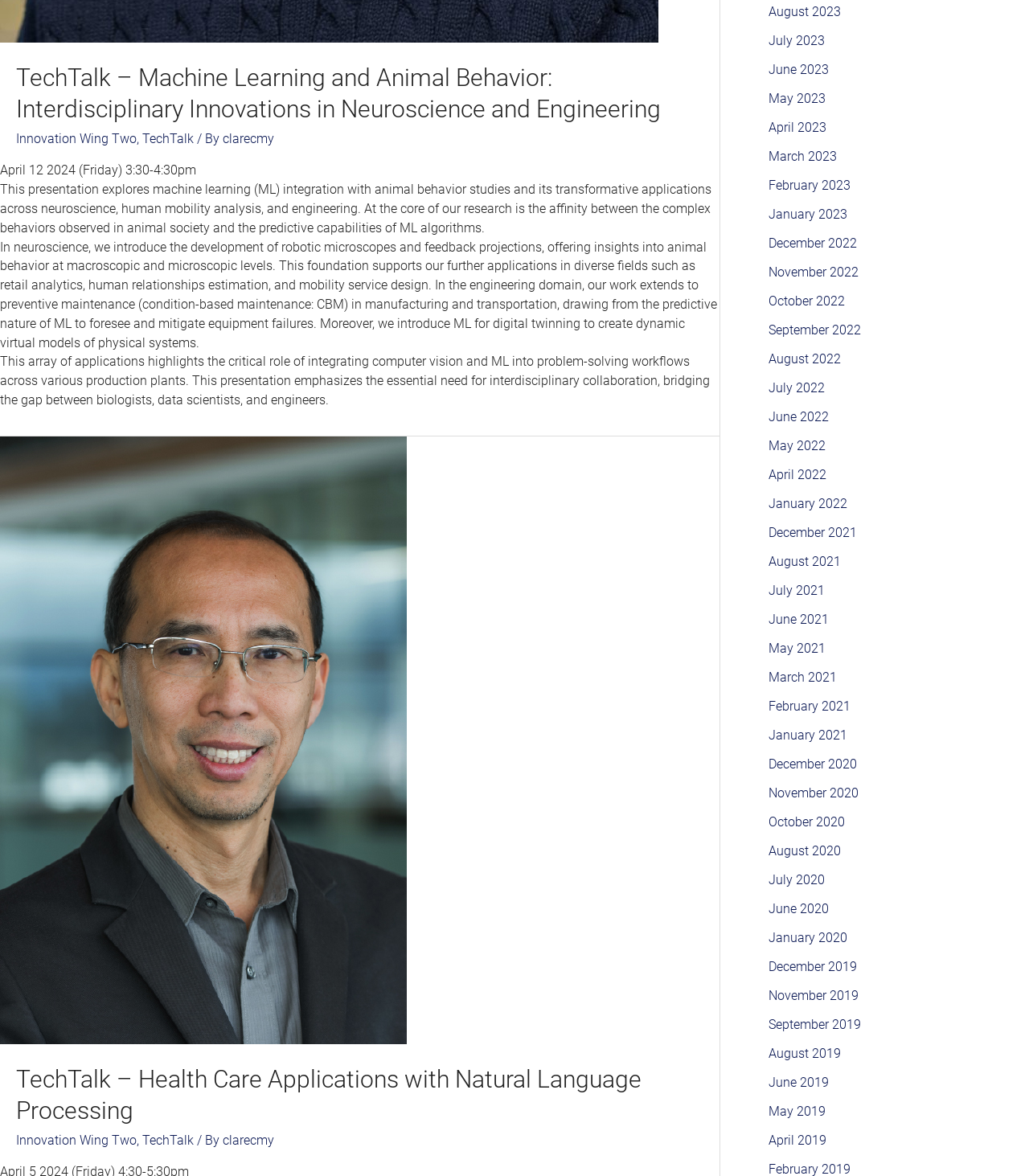What is the date of the first TechTalk?
Answer the question with as much detail as you can, using the image as a reference.

The date of the first TechTalk is April 12, 2024, which is indicated by the text 'April 12 2024 (Friday) 3:30-4:30pm' below the heading of the first TechTalk.